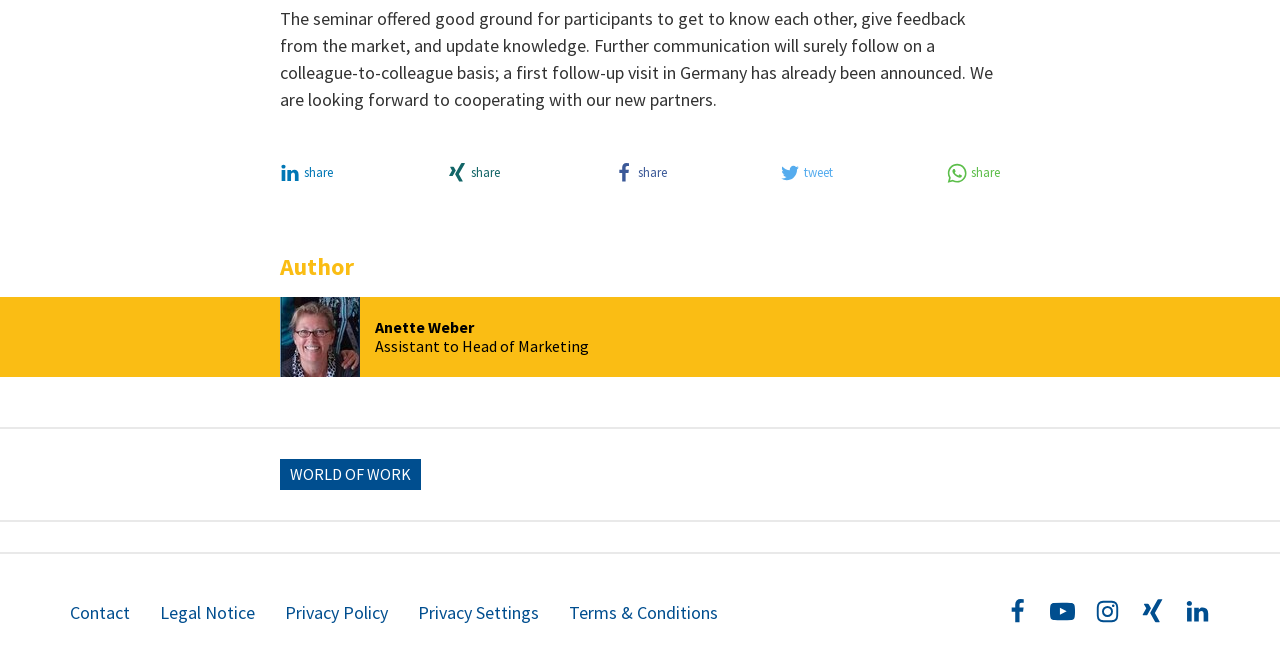How many social media links are at the bottom of the page? Based on the screenshot, please respond with a single word or phrase.

5